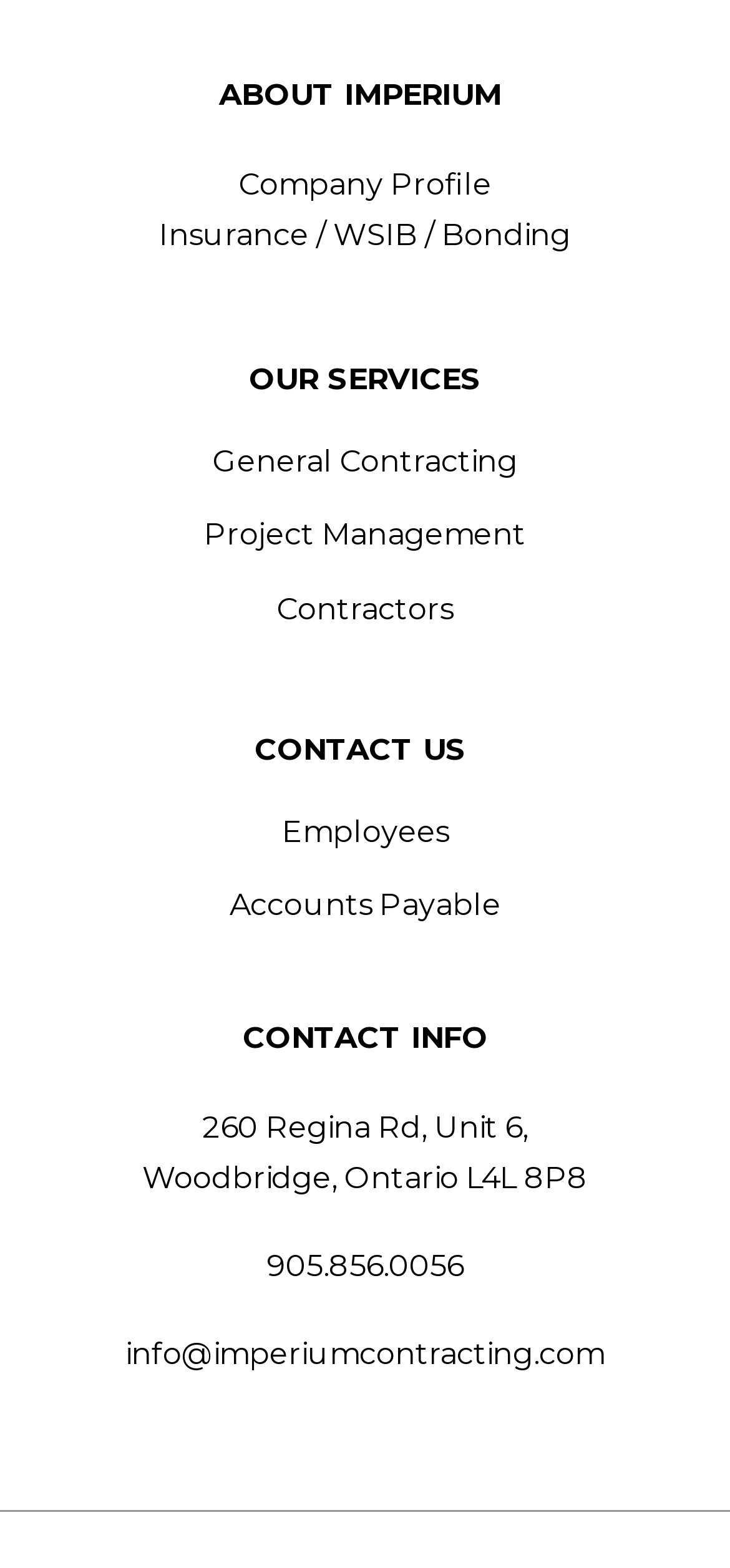How can I contact the company?
Answer the question based on the image using a single word or a brief phrase.

Phone: 905.856.0056, Email: info@imperiumcontracting.com